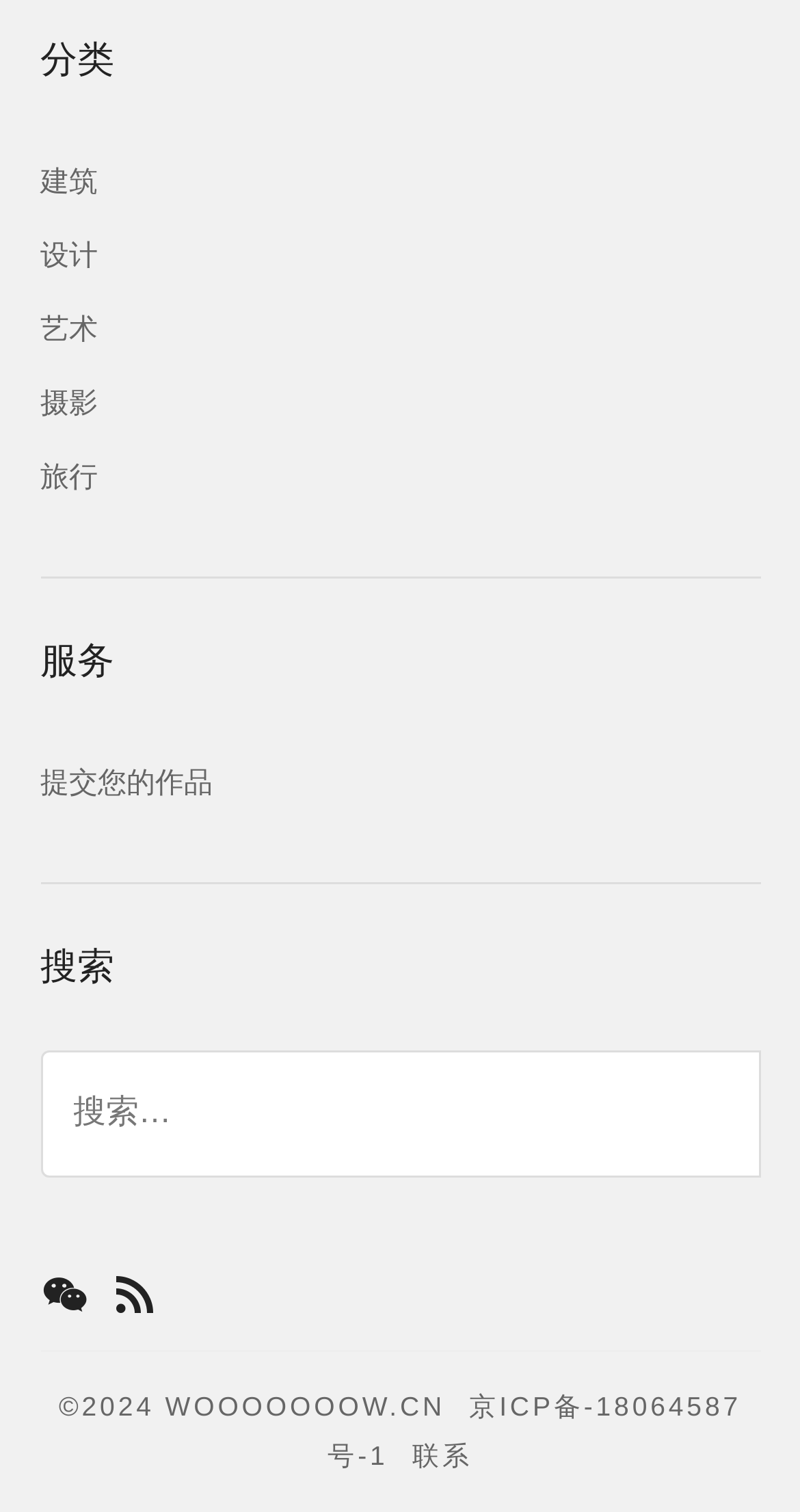What is the copyright year?
Based on the image, respond with a single word or phrase.

2024